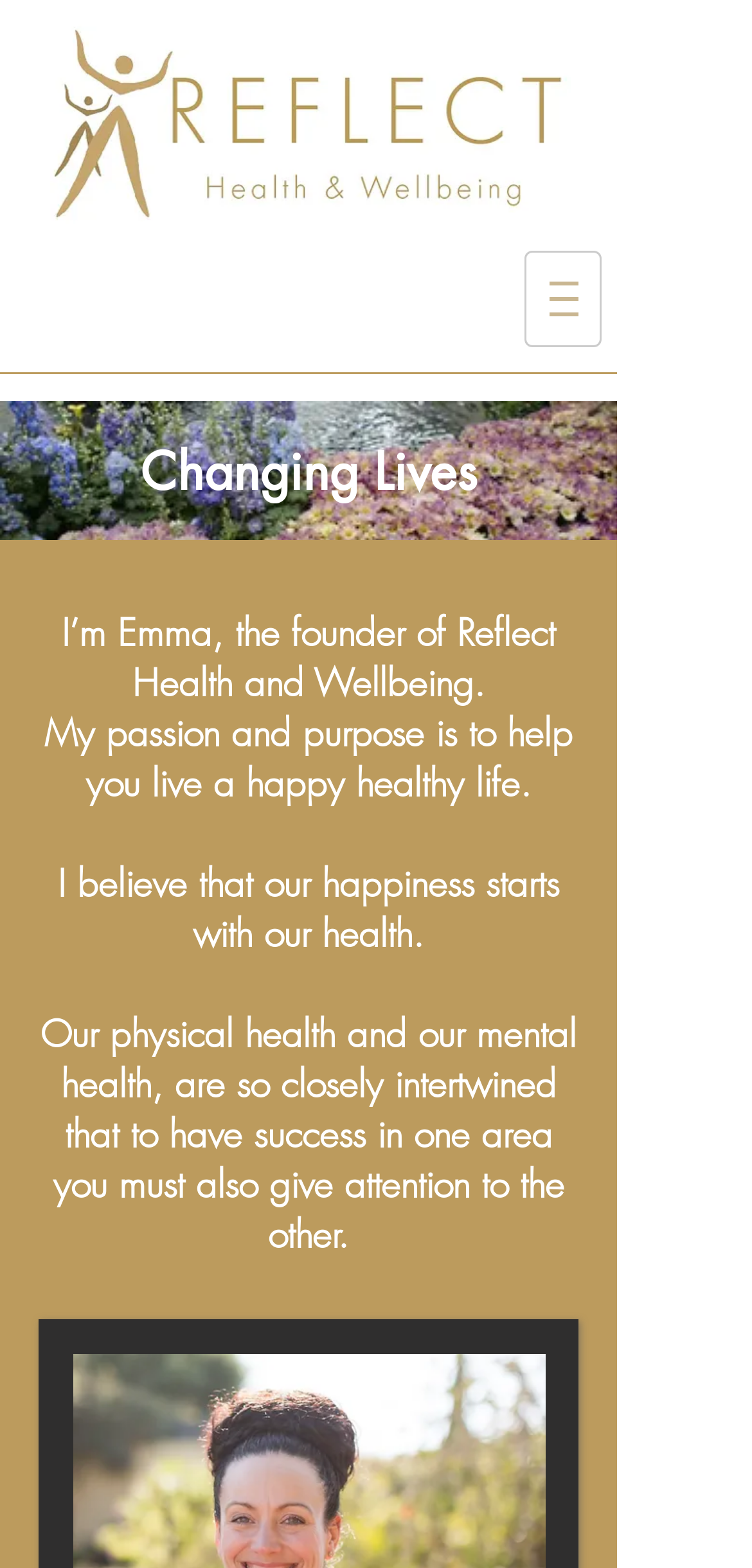What is the navigation menu label?
Answer with a single word or short phrase according to what you see in the image.

Site